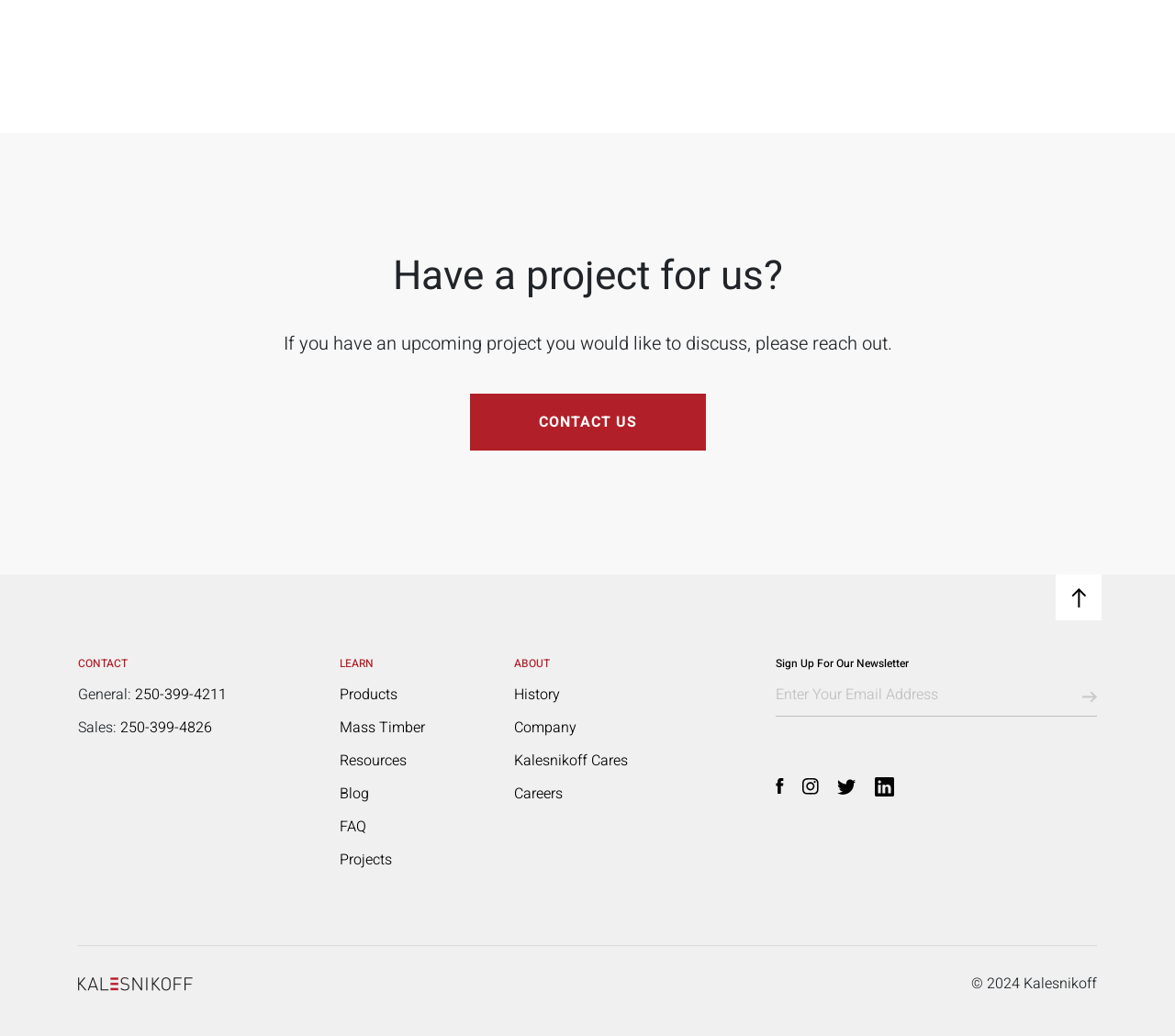What is the company name?
Please utilize the information in the image to give a detailed response to the question.

The company name can be found at the bottom of the webpage, where it says '© 2024 Kalesnikoff'.